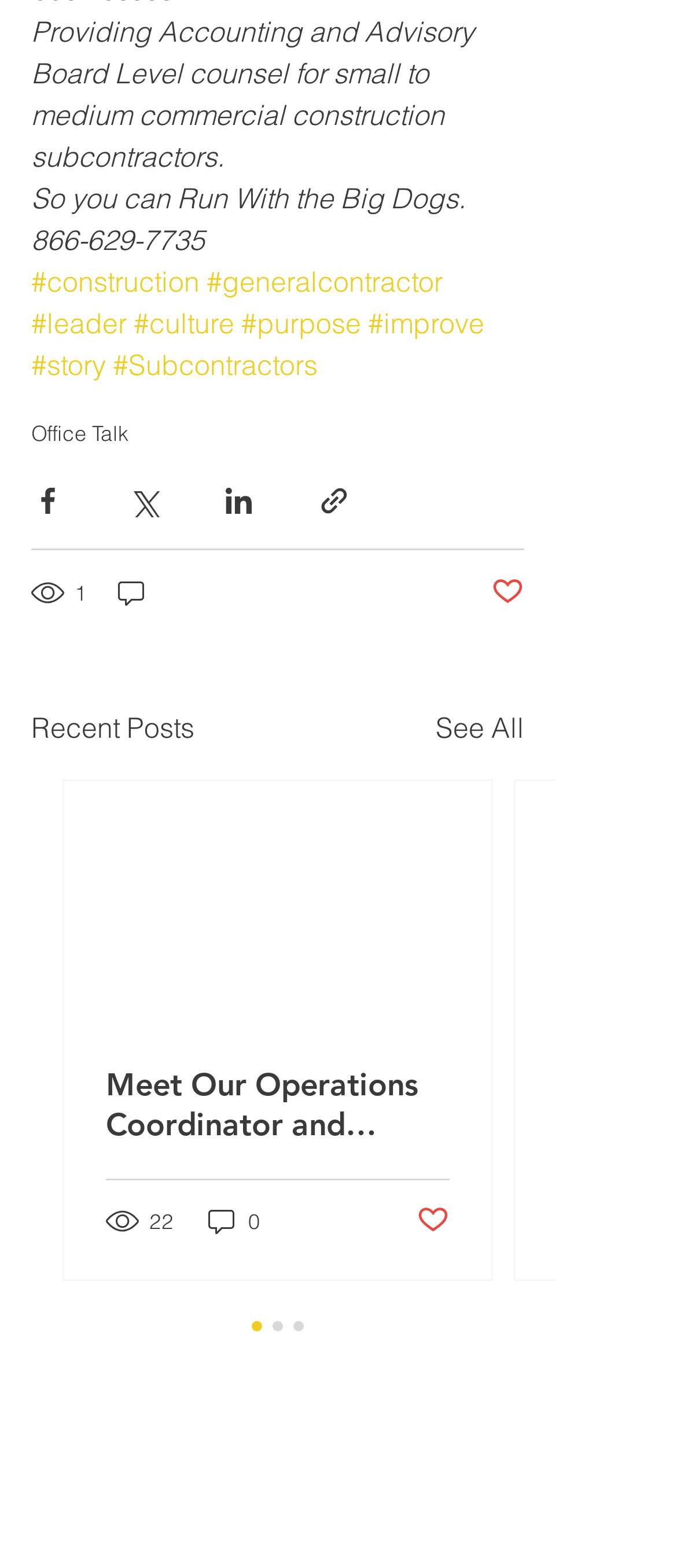Reply to the question with a brief word or phrase: What is the company's phone number?

866-629-7735